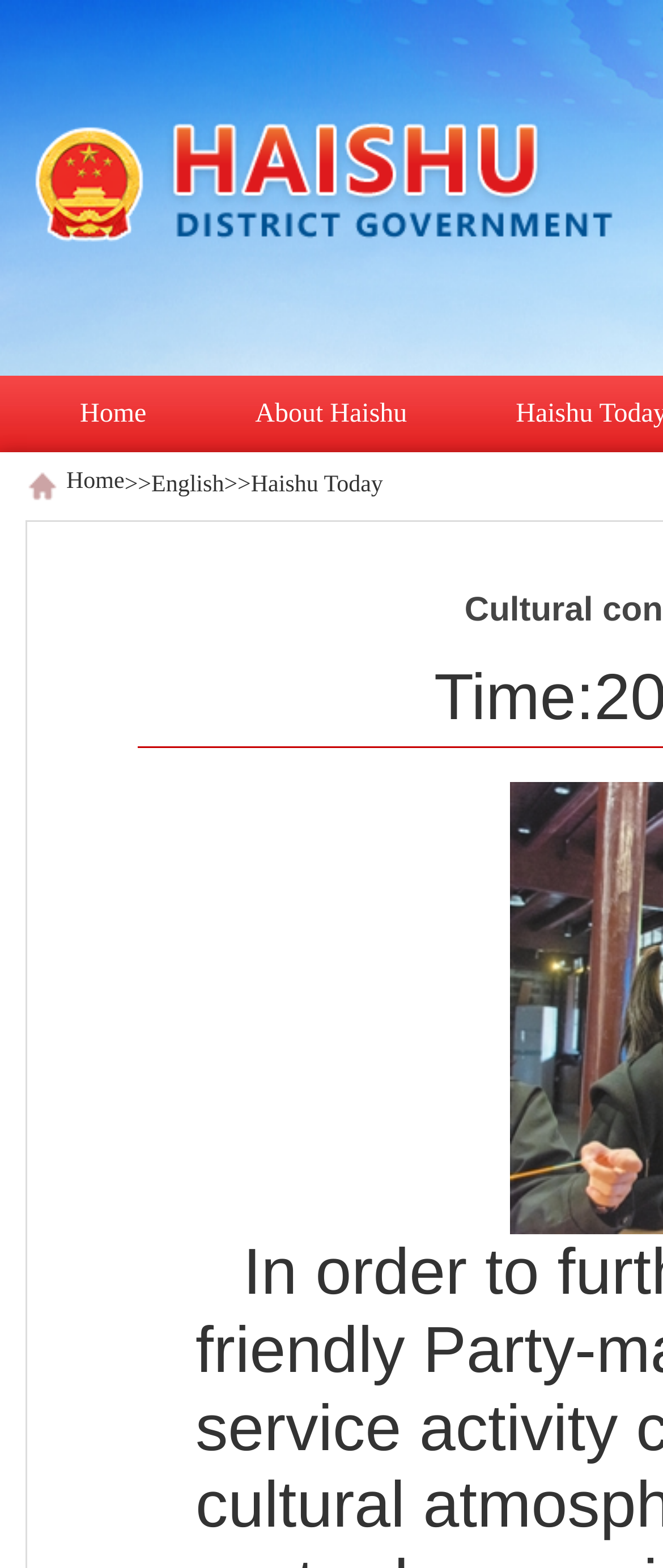Determine the bounding box coordinates of the UI element described below. Use the format (top-left x, top-left y, bottom-right x, bottom-right y) with floating point numbers between 0 and 1: About Haishu

[0.303, 0.247, 0.696, 0.282]